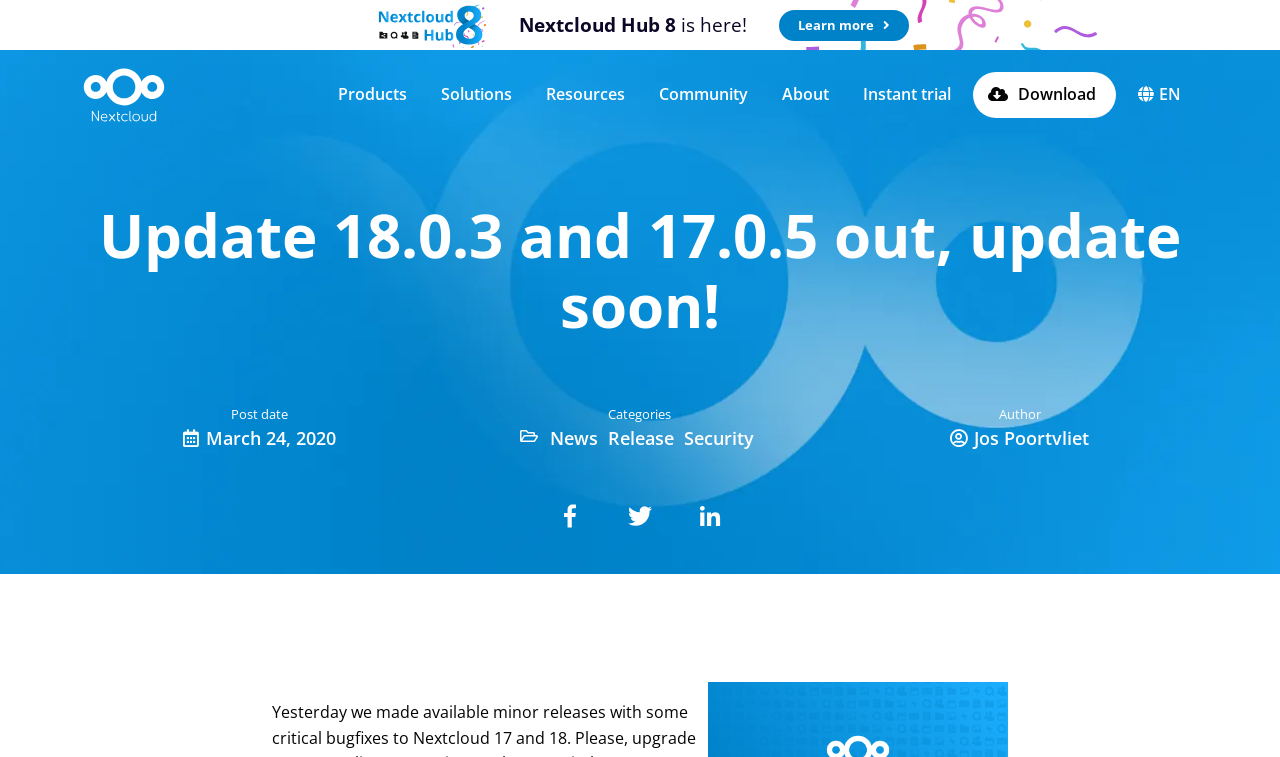Provide your answer in one word or a succinct phrase for the question: 
Who is the author of the latest article?

Jos Poortvliet